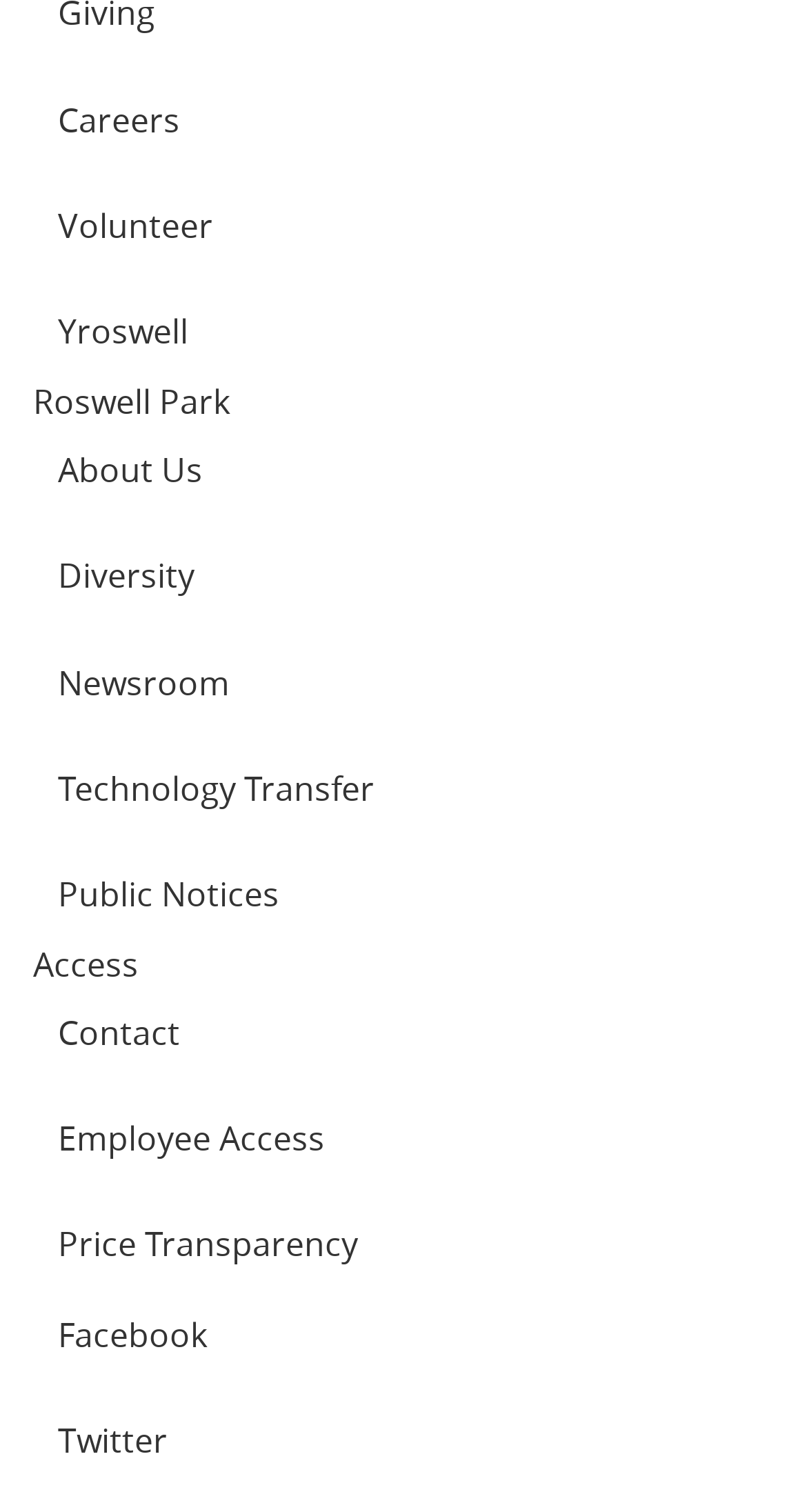Please determine the bounding box coordinates of the area that needs to be clicked to complete this task: 'Go to About Us'. The coordinates must be four float numbers between 0 and 1, formatted as [left, top, right, bottom].

[0.041, 0.284, 0.959, 0.338]